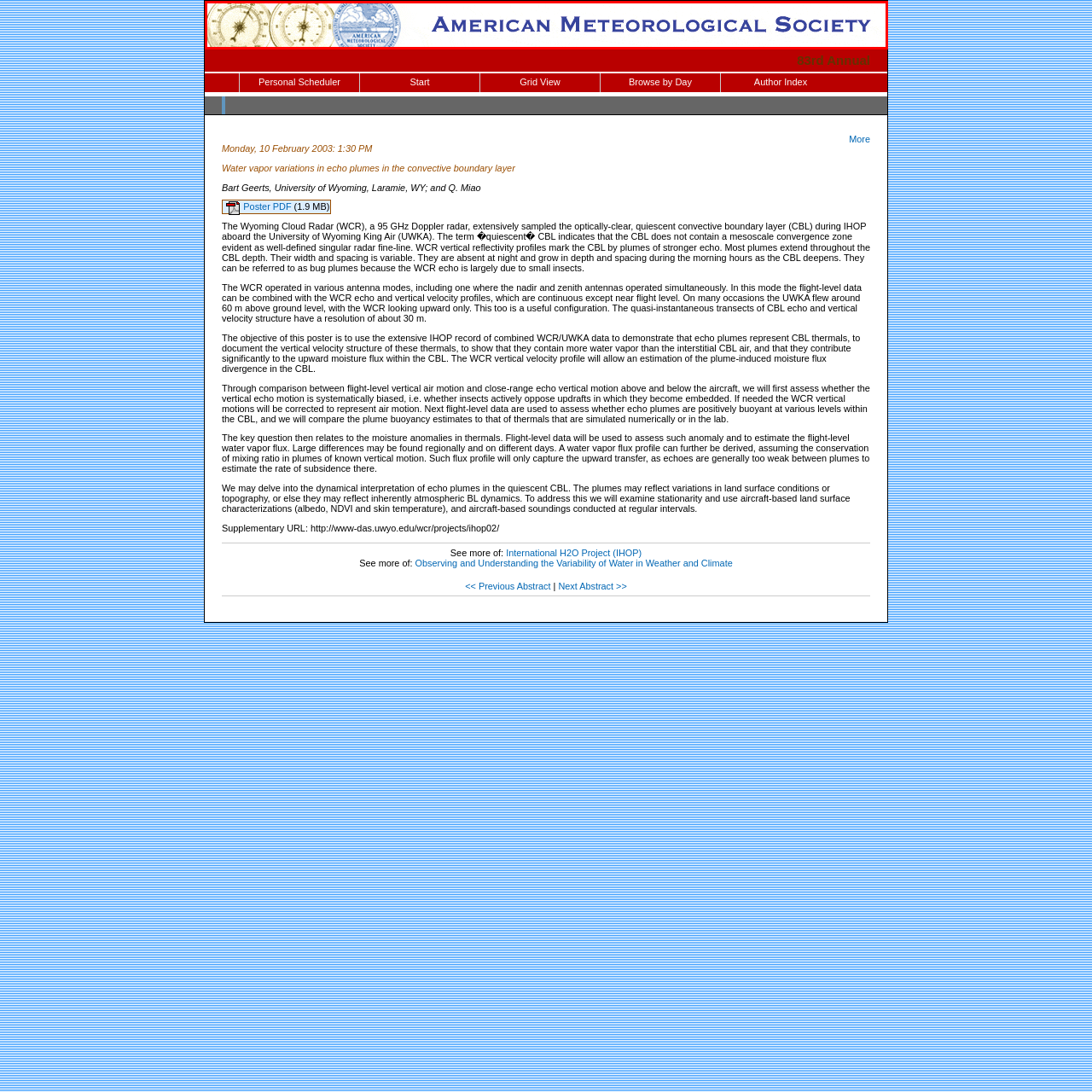Compose a thorough description of the image encased in the red perimeter.

The image displays the logo of the American Meteorological Society, accompanied by stylized graphics, which likely represent measurement instruments used in meteorology or weather analysis. The color scheme features a gradient from warm tones to cool blues, emphasizing professionalism and scientific inquiry. This branding is prominent in the context of the 83rd Annual meeting, focusing on discussions and presentations regarding atmospheric sciences, specifically highlighting research like "Water vapor variations in echo plumes in the convective boundary layer." The image frames the society's commitment to advancing the understanding of weather and climate, serving as a visual introduction to the esteemed organization.